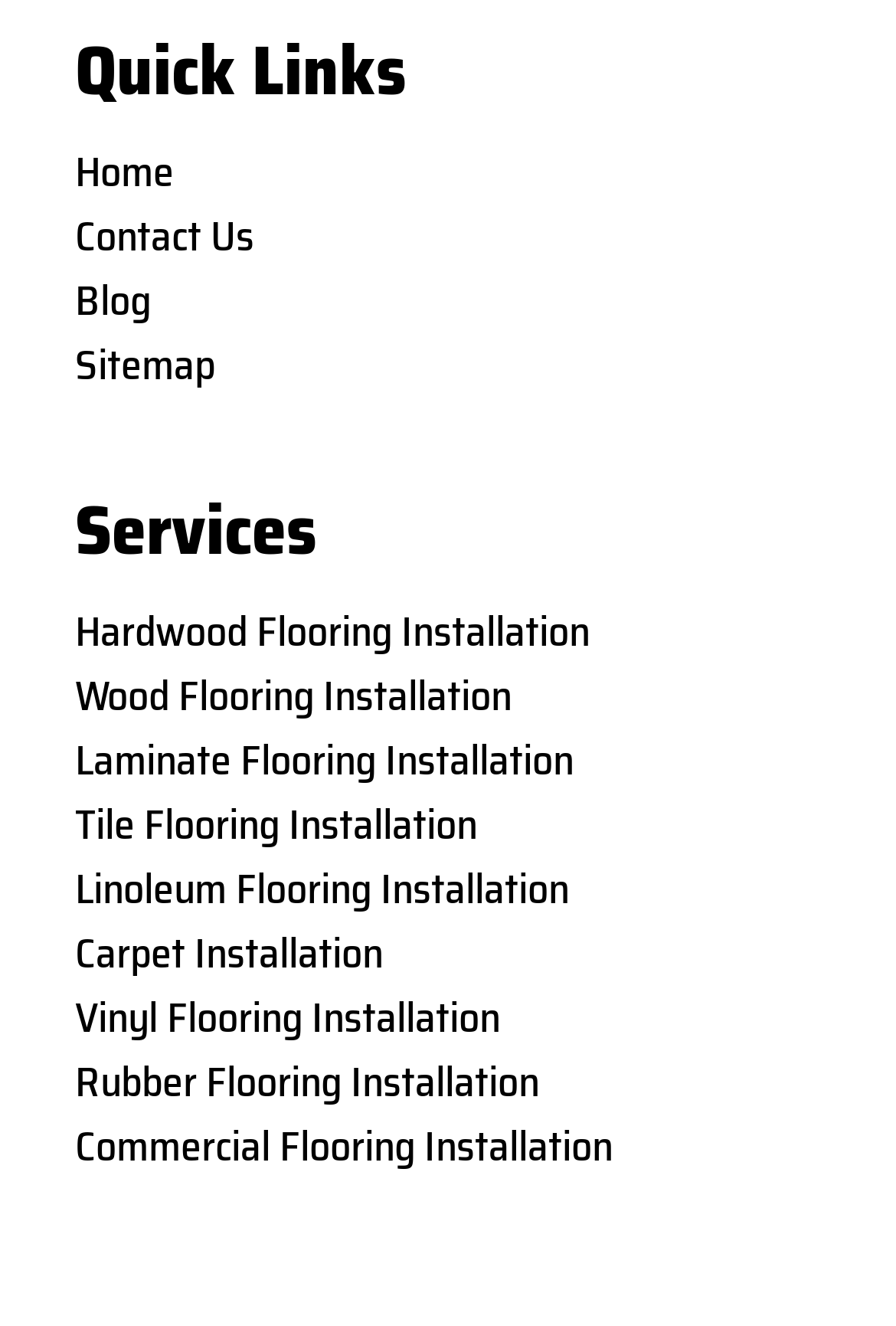Identify the bounding box coordinates for the element that needs to be clicked to fulfill this instruction: "contact us". Provide the coordinates in the format of four float numbers between 0 and 1: [left, top, right, bottom].

[0.083, 0.154, 0.917, 0.203]